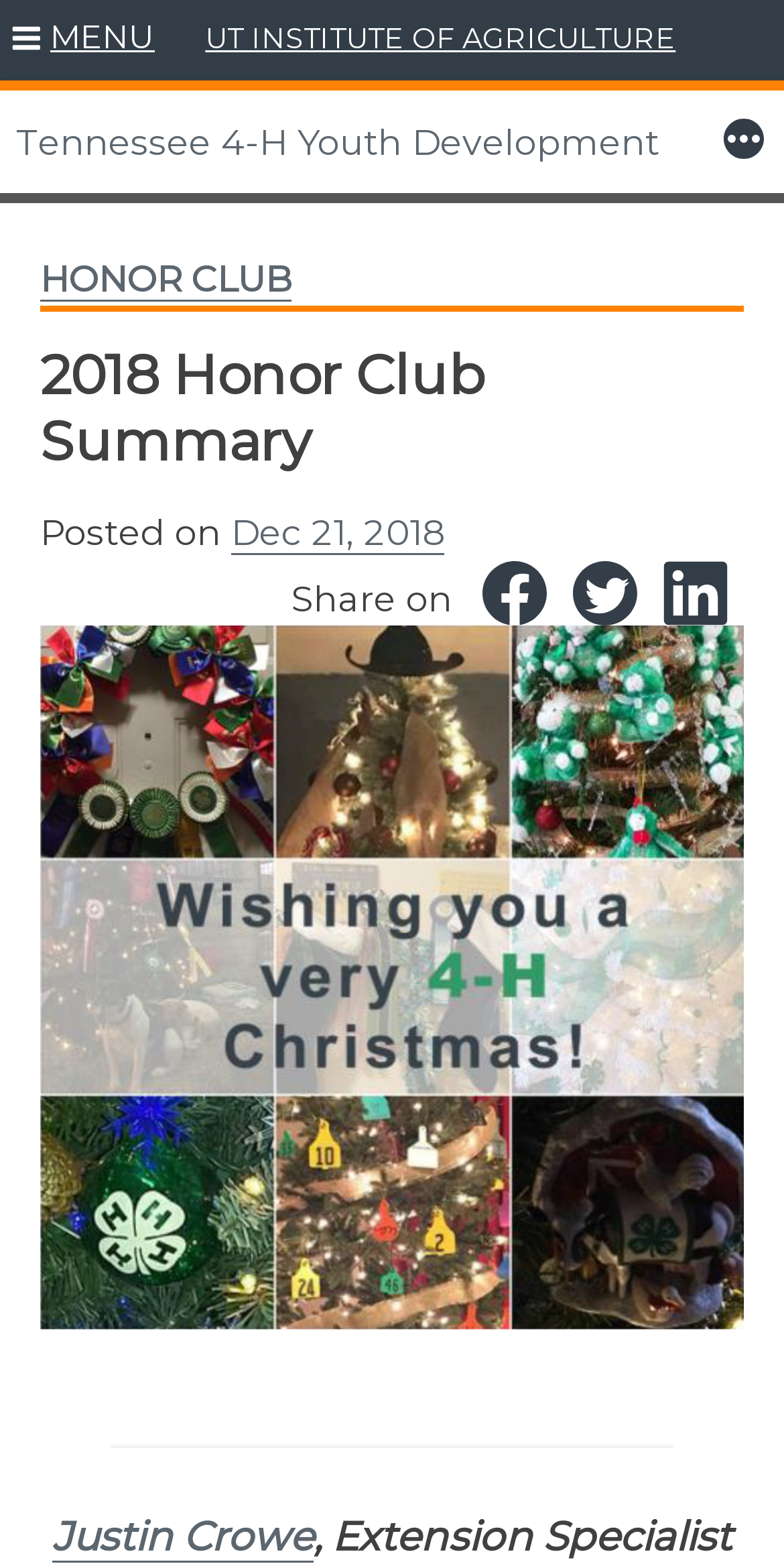Give a one-word or one-phrase response to the question:
How many social media links are available?

3